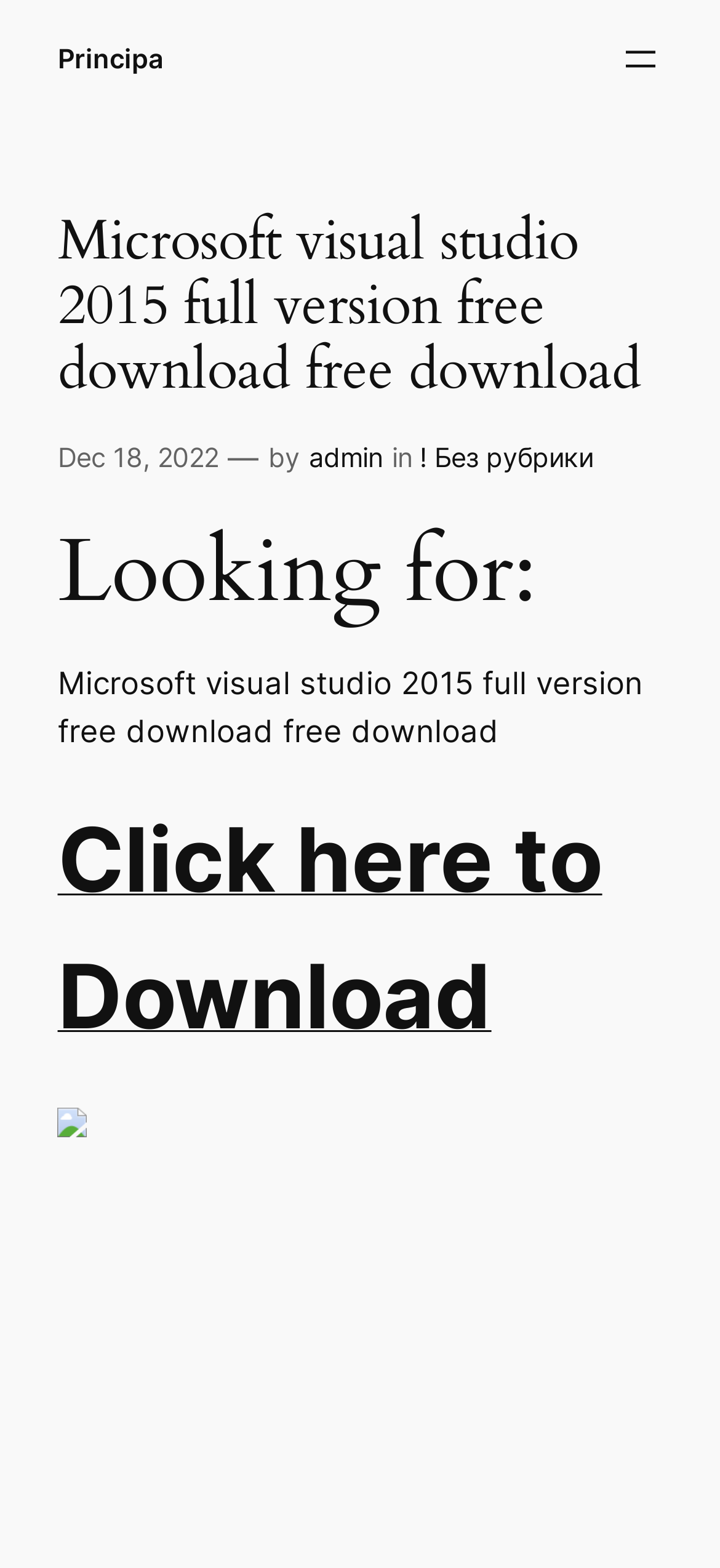Use one word or a short phrase to answer the question provided: 
What is the purpose of the button on the top right corner?

Open menu